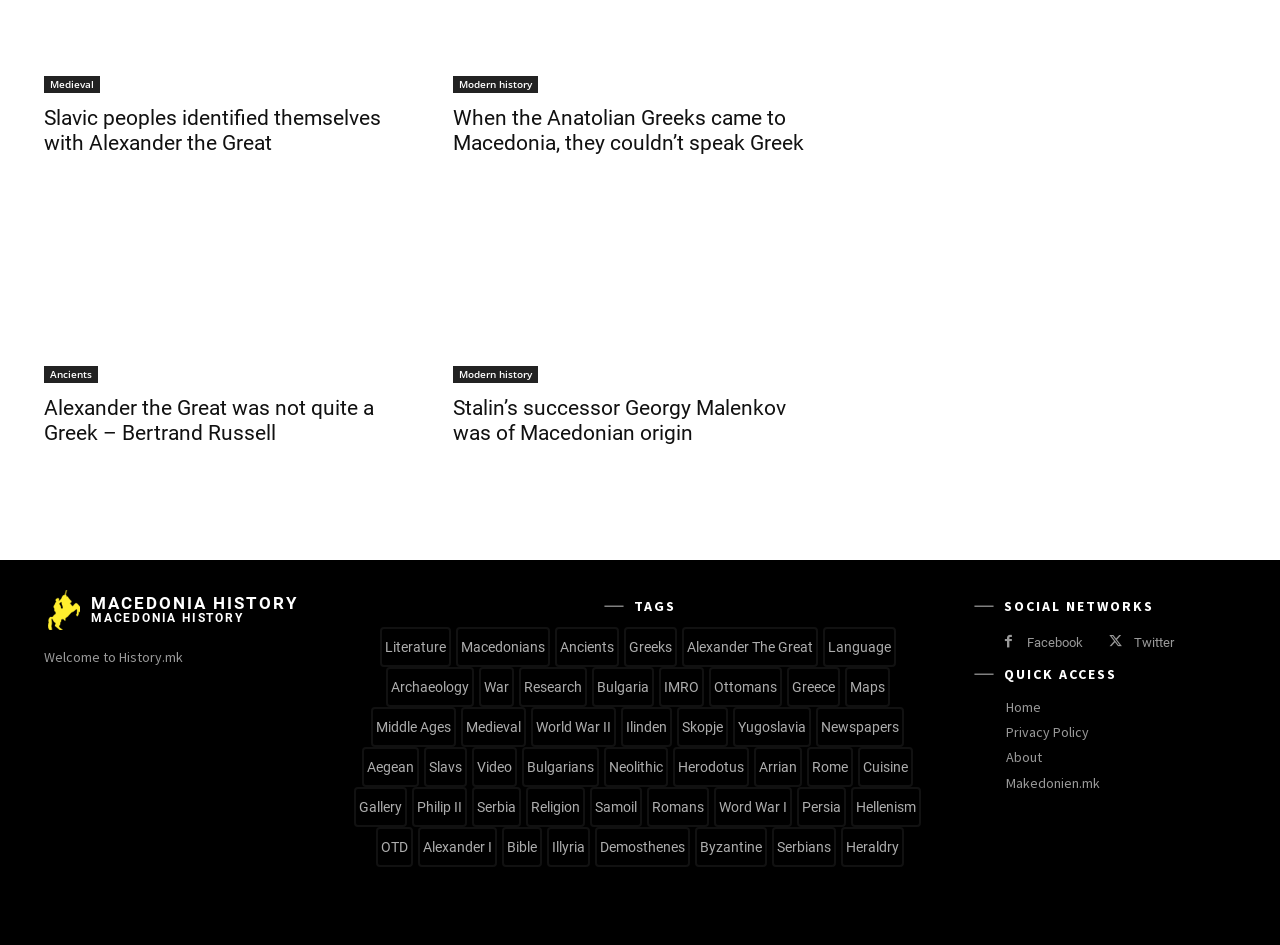Identify the bounding box for the UI element described as: "Heraldry". Ensure the coordinates are four float numbers between 0 and 1, formatted as [left, top, right, bottom].

[0.657, 0.875, 0.706, 0.917]